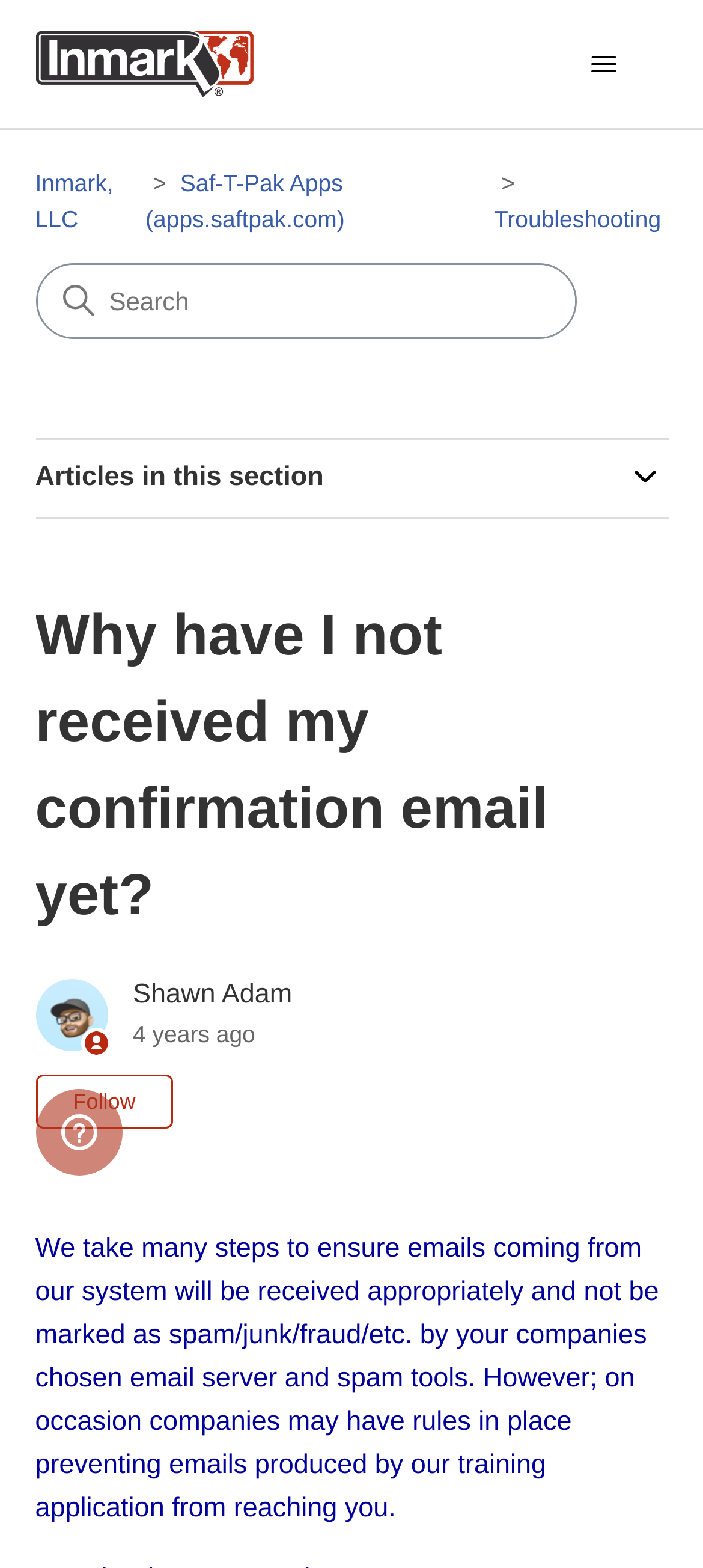Please find the bounding box for the UI component described as follows: "parent_node: Articles in this section".

[0.886, 0.292, 0.95, 0.321]